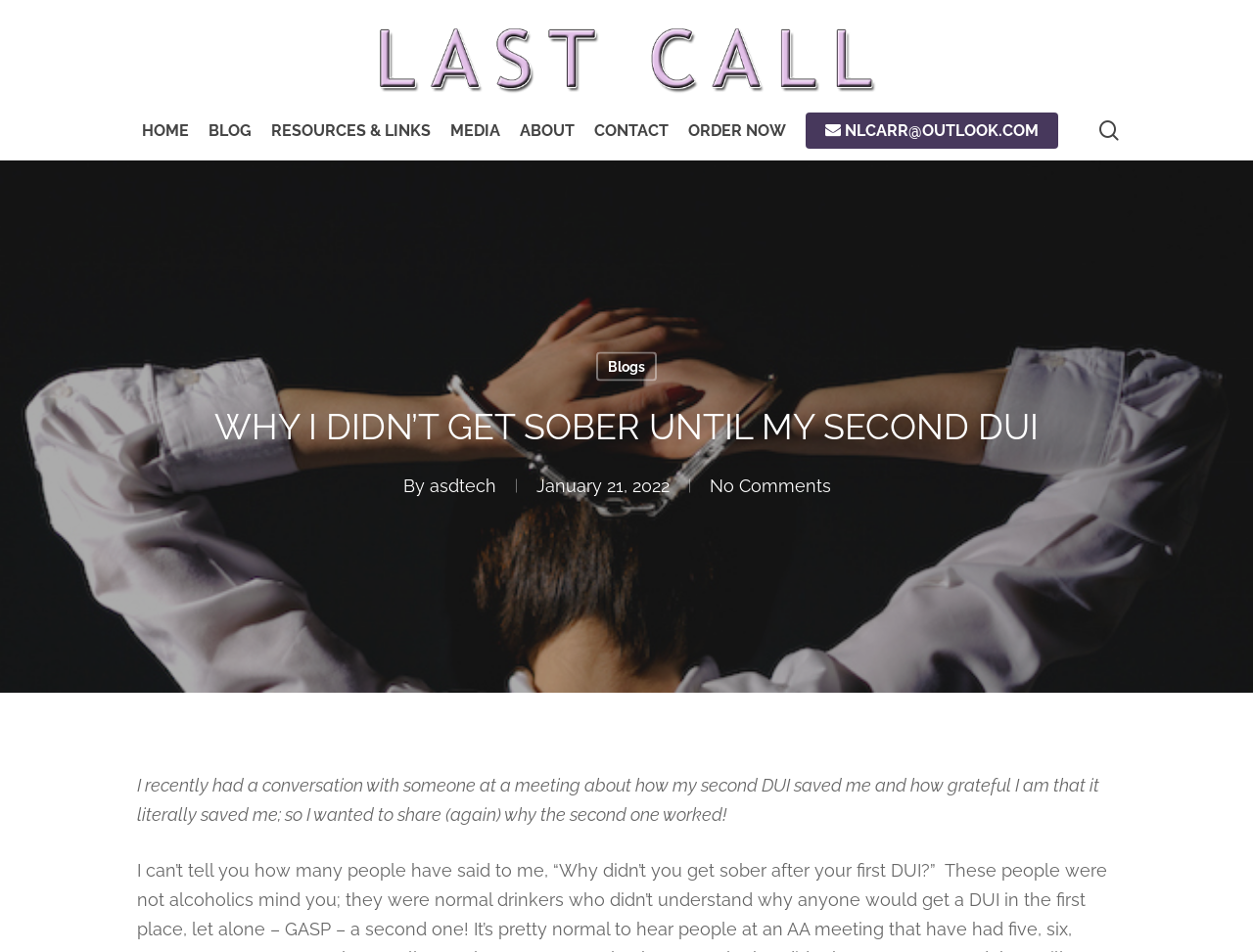Please identify the bounding box coordinates of the element's region that I should click in order to complete the following instruction: "read the blog post". The bounding box coordinates consist of four float numbers between 0 and 1, i.e., [left, top, right, bottom].

[0.109, 0.4, 0.891, 0.495]